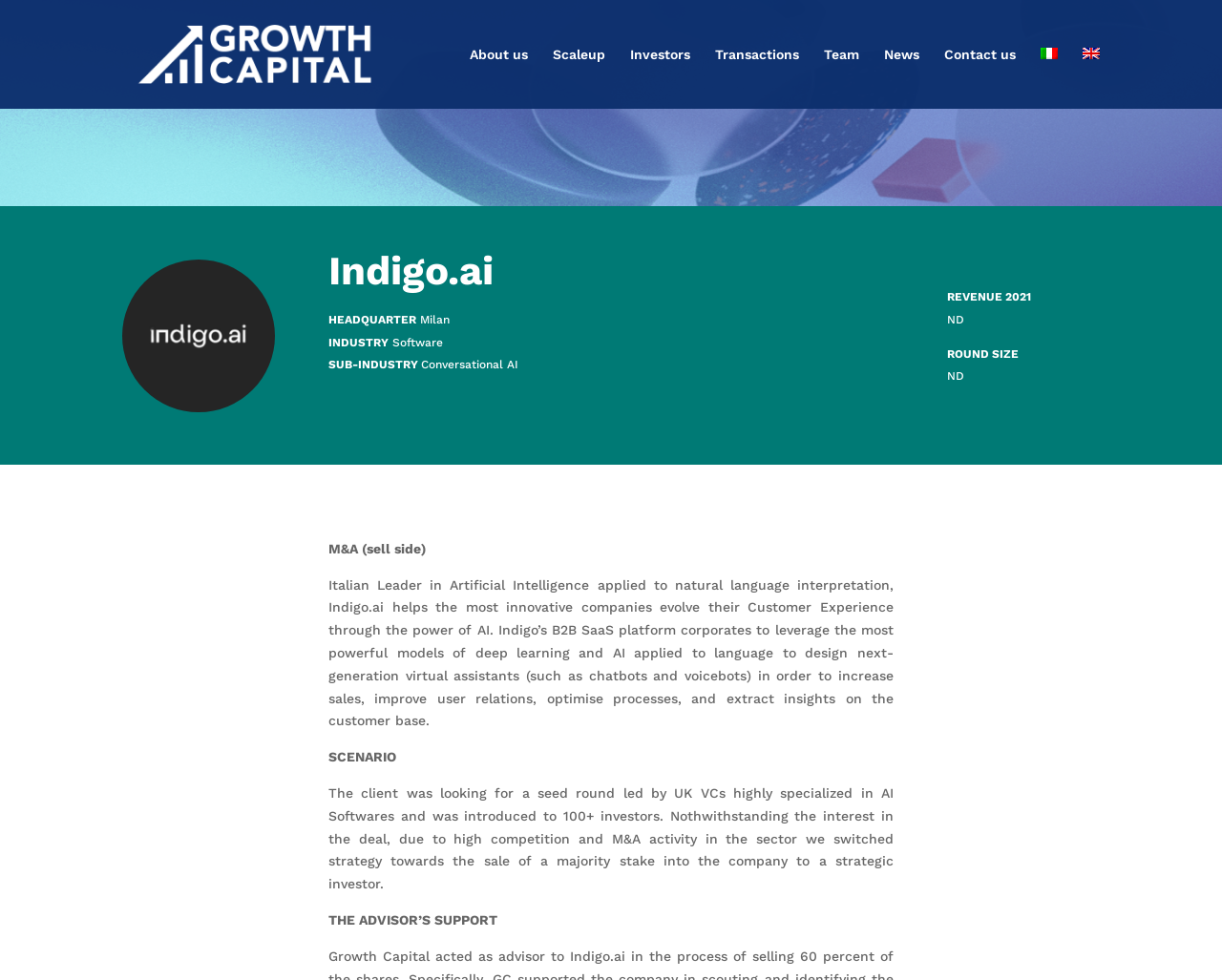Please specify the bounding box coordinates of the clickable section necessary to execute the following command: "Select English language".

[0.886, 0.049, 0.9, 0.111]